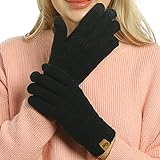Summarize the image with a detailed description that highlights all prominent details.

The image showcases a person wearing a pair of stylish black touchscreen gloves, designed for warmth and convenience during cold weather. The gloves feature a sleek, minimalistic design with a subtle tan label on the wrist area, emphasizing both functionality and fashion. The individual, dressed in a soft pink sweater, is positioned in a way that highlights the gloves' snug fit and comfort, making them ideal for outdoor activities or casual wear. This product is part of the "ViGrace Womens Winter Touchscreen Gloves" collection, known for their dual-layer warmth and compatibility with touch screens, allowing users to stay connected while keeping their hands warm.